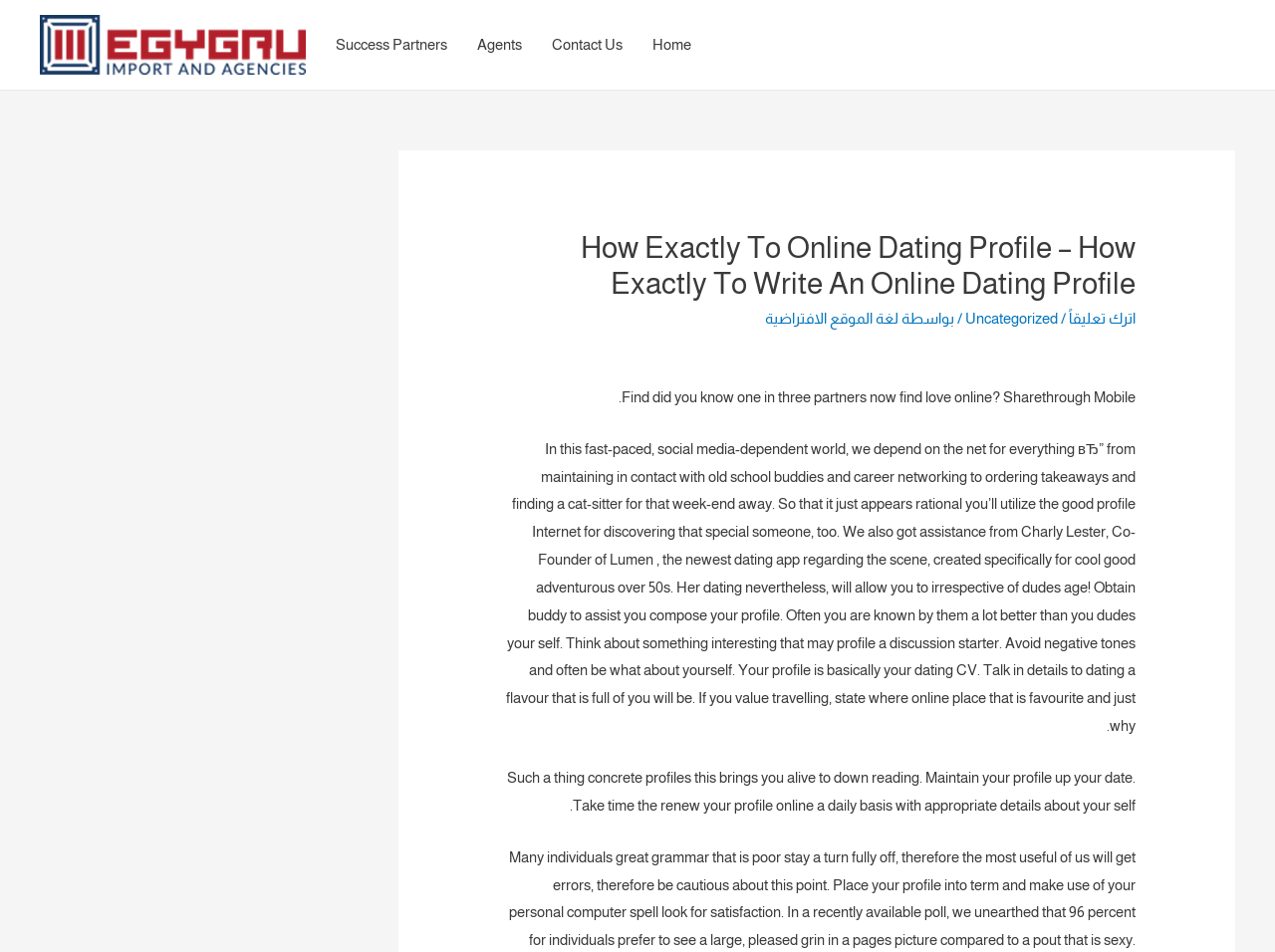Extract the bounding box coordinates for the UI element described as: "Agents".

[0.362, 0.0, 0.421, 0.094]